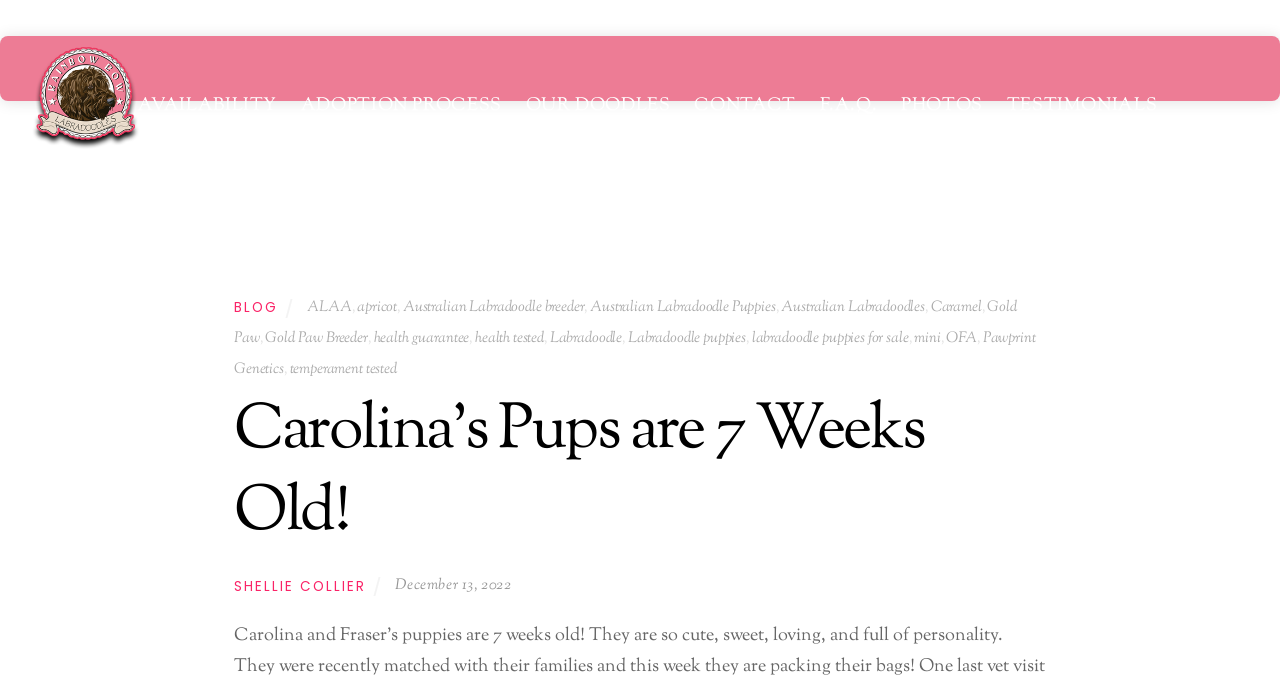Using the provided element description "Australian Labradoodle Puppies", determine the bounding box coordinates of the UI element.

[0.461, 0.434, 0.606, 0.465]